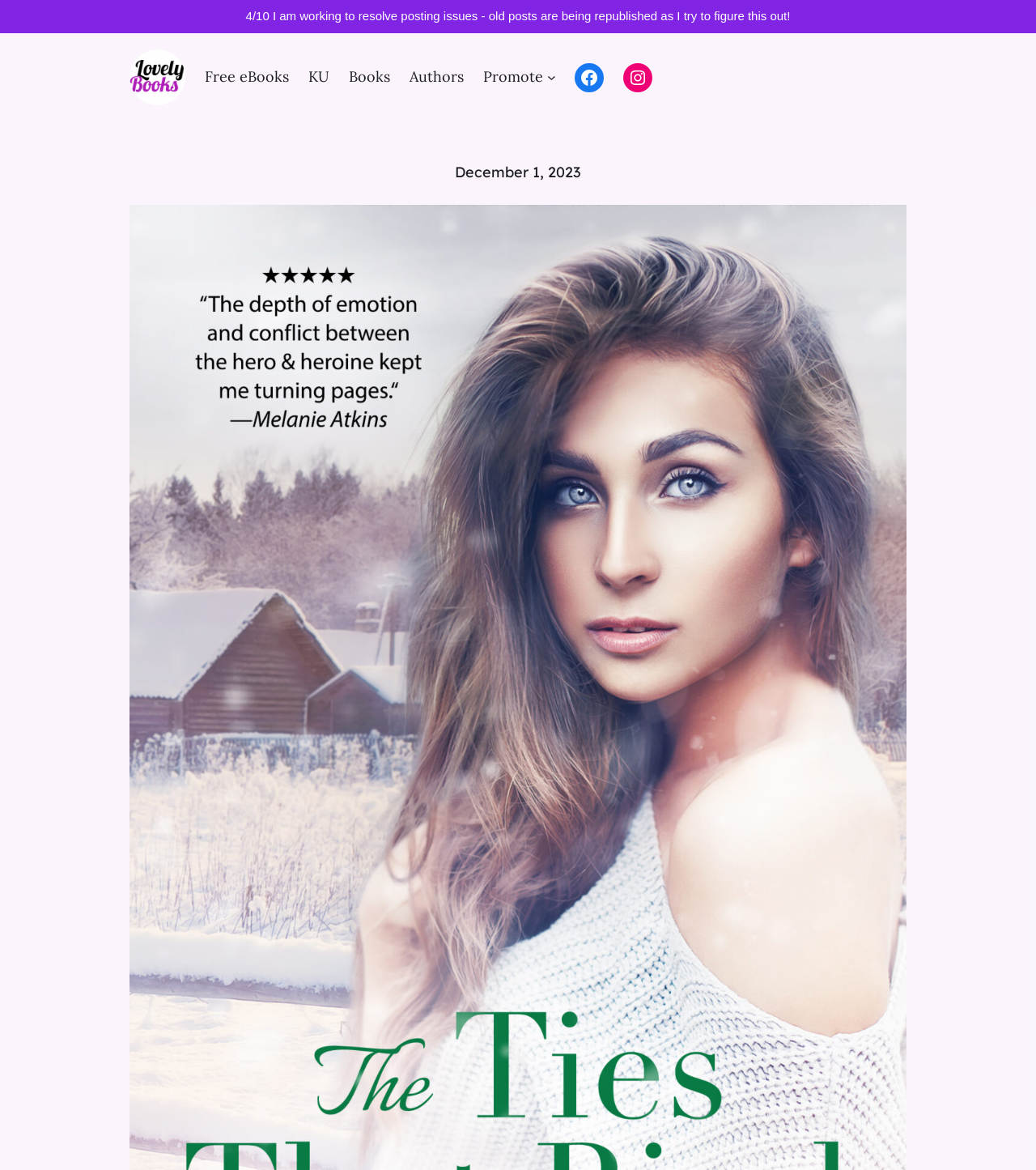Give a one-word or one-phrase response to the question:
How many navigation links are there?

6